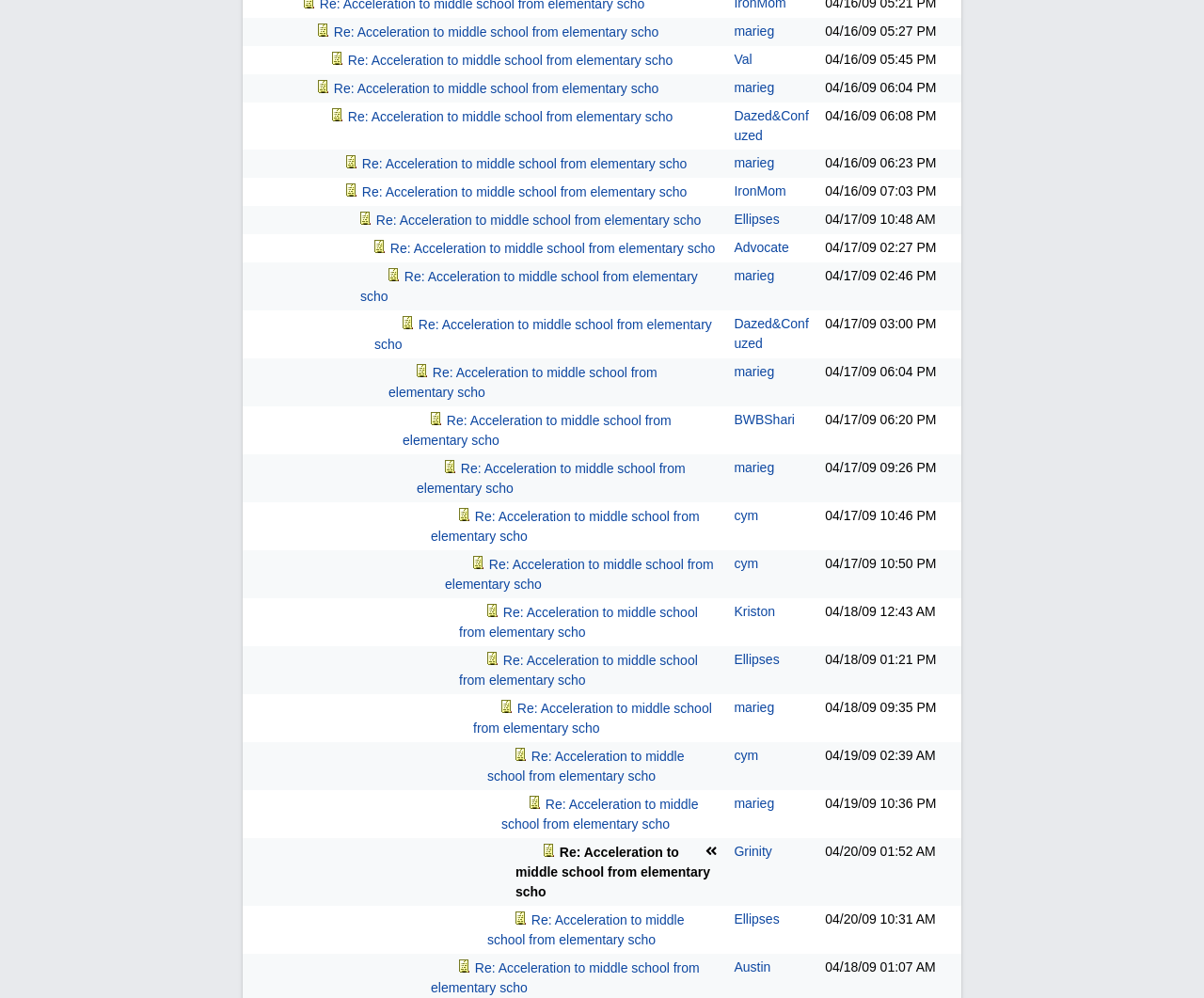Identify the bounding box for the element characterized by the following description: "Dazed&Confuzed".

[0.61, 0.108, 0.672, 0.143]